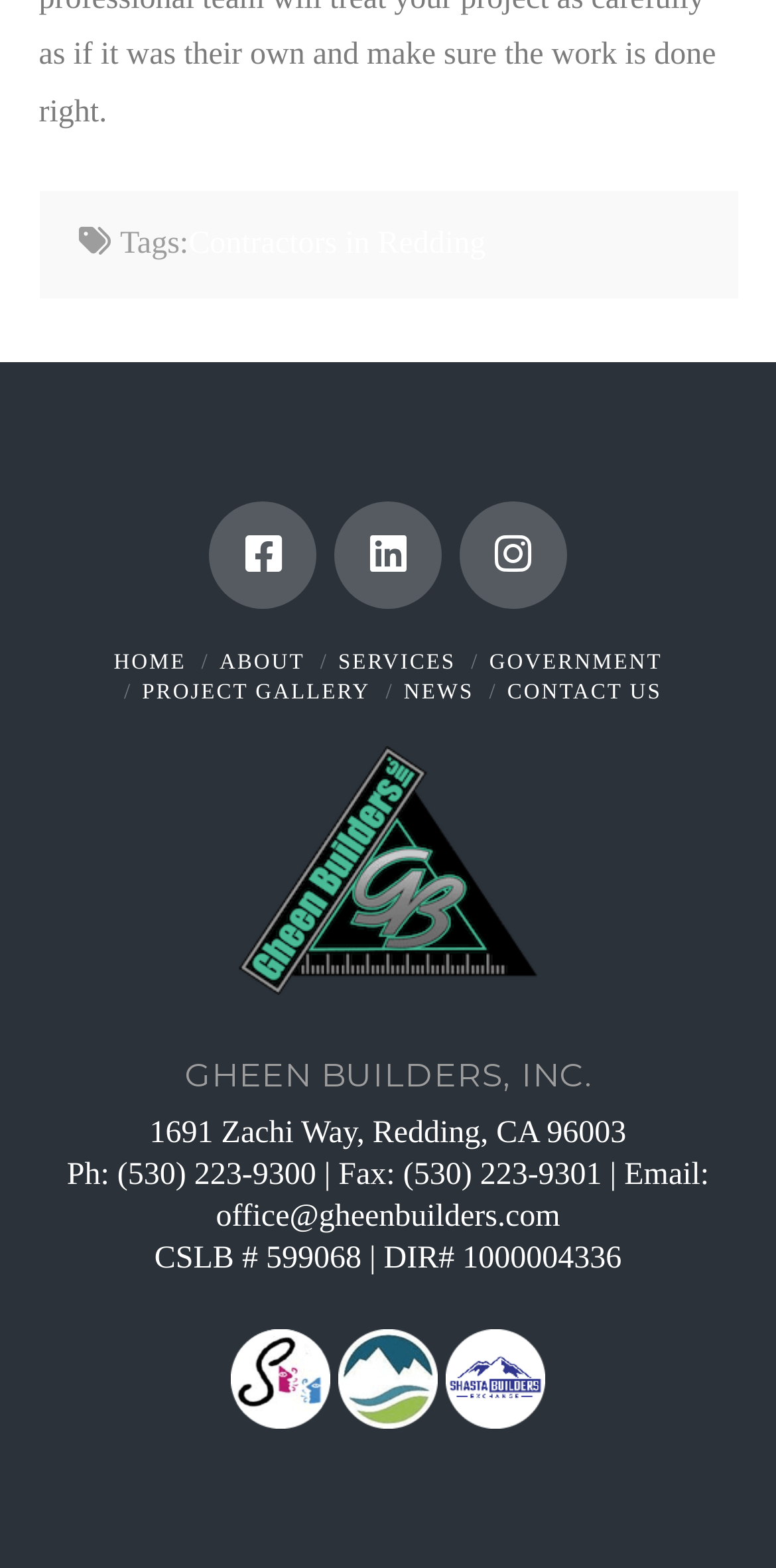Given the element description "title="Instagram"" in the screenshot, predict the bounding box coordinates of that UI element.

[0.592, 0.32, 0.73, 0.389]